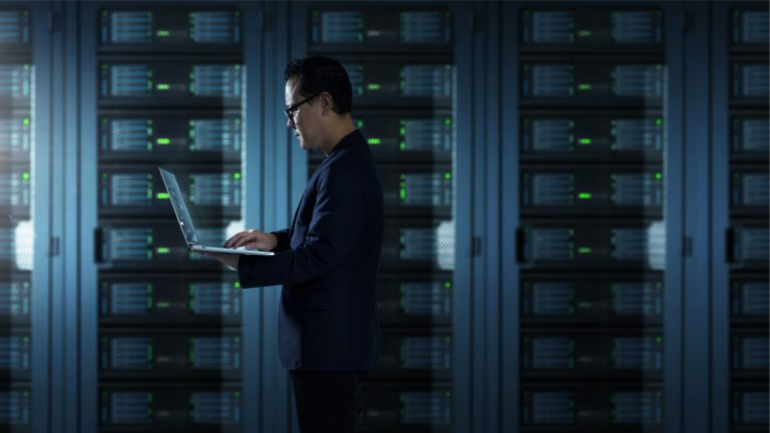Provide a rich and detailed narrative of the image.

In a dimly lit data center, a focused professional dressed in a sleek, dark blazer stands in profile, working intently on a laptop. Behind him, towering server racks hum softly, their blinking lights casting a greenish hue across the scene, symbolizing the vast amount of data being processed and stored. This image captures the essence of modern technology management, where individuals like him play a crucial role in ensuring the seamless operation of digital infrastructure. The layered shelves of servers highlight the complexity of today's digital environments, emphasizing the importance of expertise in navigating and securing online systems.